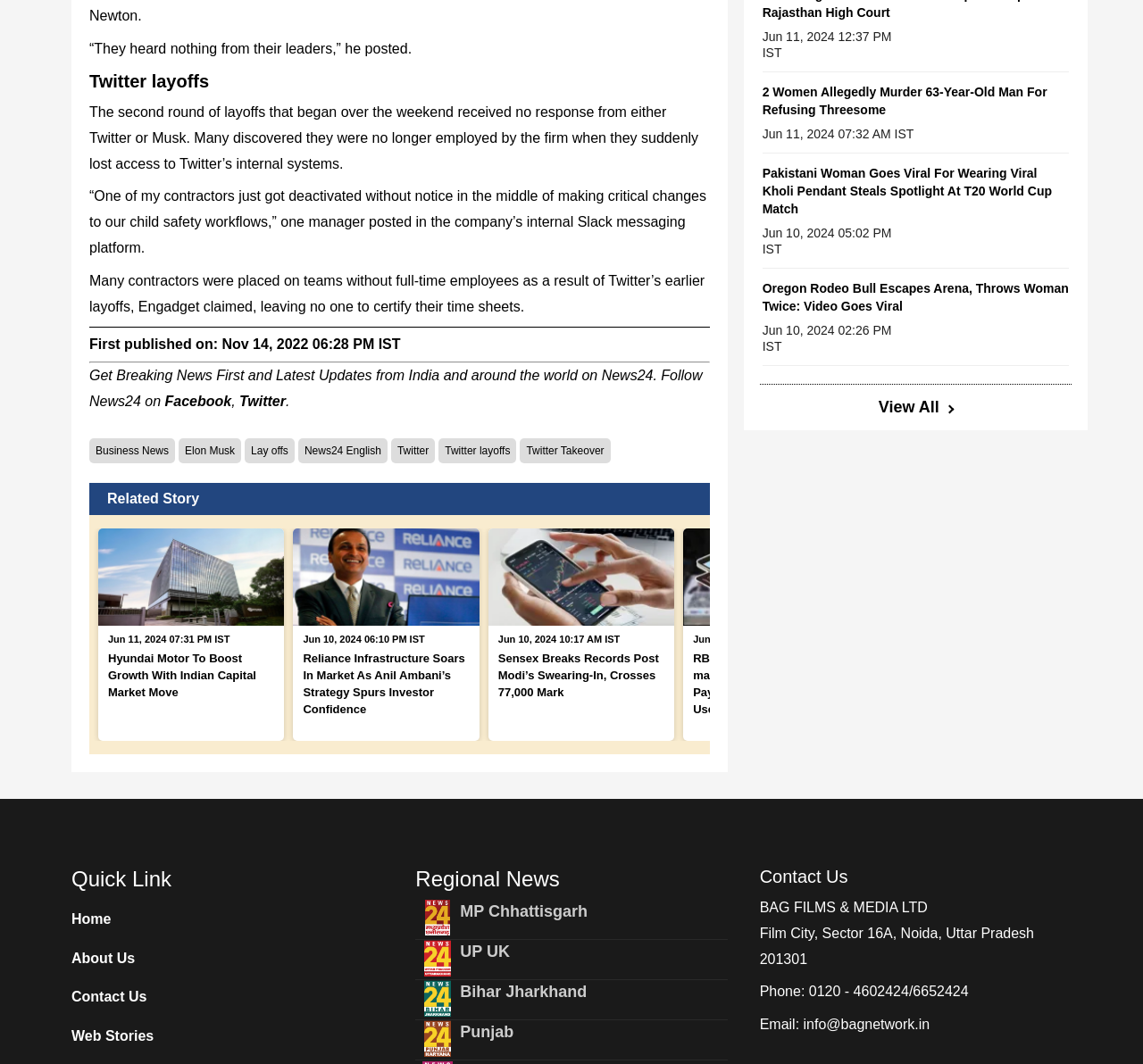Please determine the bounding box coordinates of the element to click in order to execute the following instruction: "Click the GPF vector logo". The coordinates should be four float numbers between 0 and 1, specified as [left, top, right, bottom].

None